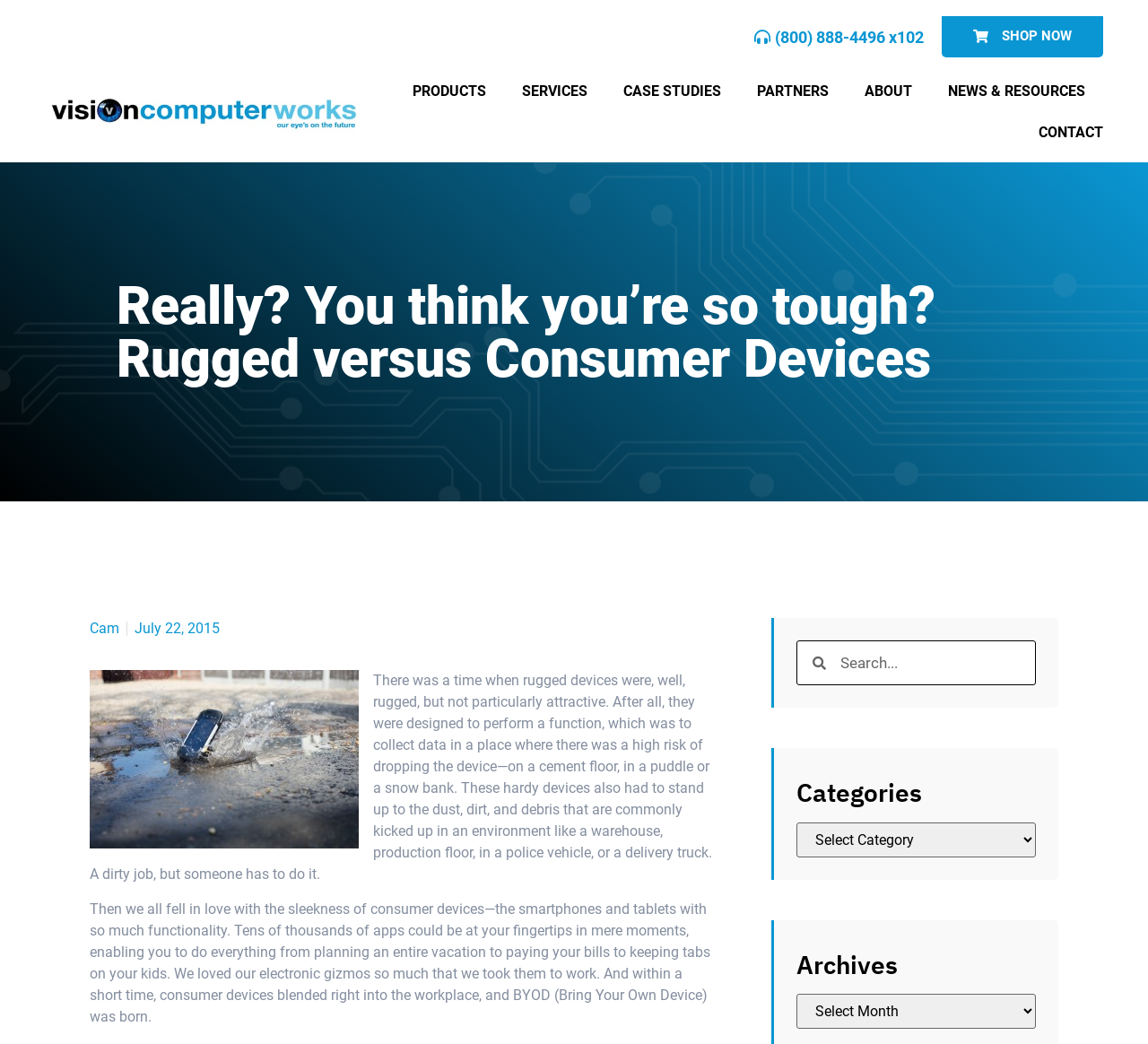Given the webpage screenshot, identify the bounding box of the UI element that matches this description: "alt="vision computer works logo"".

[0.039, 0.086, 0.316, 0.128]